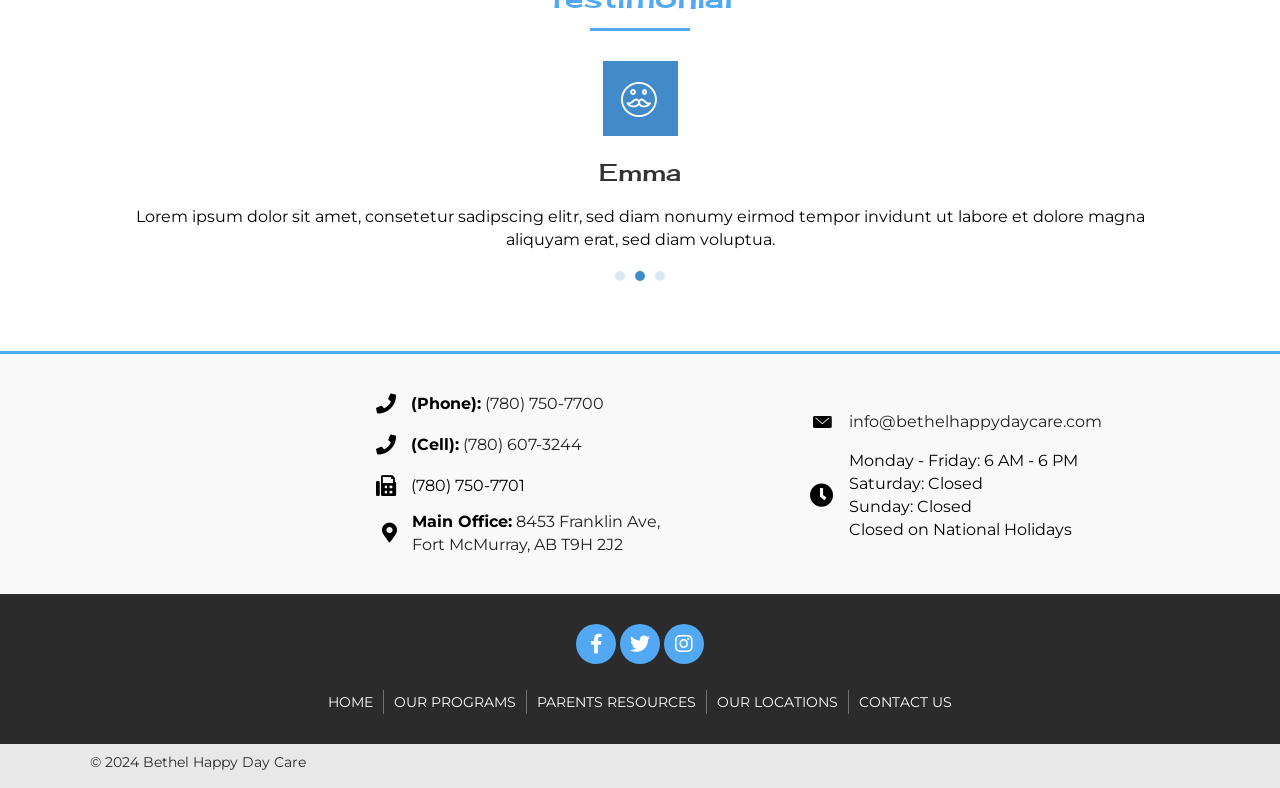Locate the bounding box coordinates of the item that should be clicked to fulfill the instruction: "Click on the 'Logo' link".

[0.112, 0.488, 0.252, 0.716]